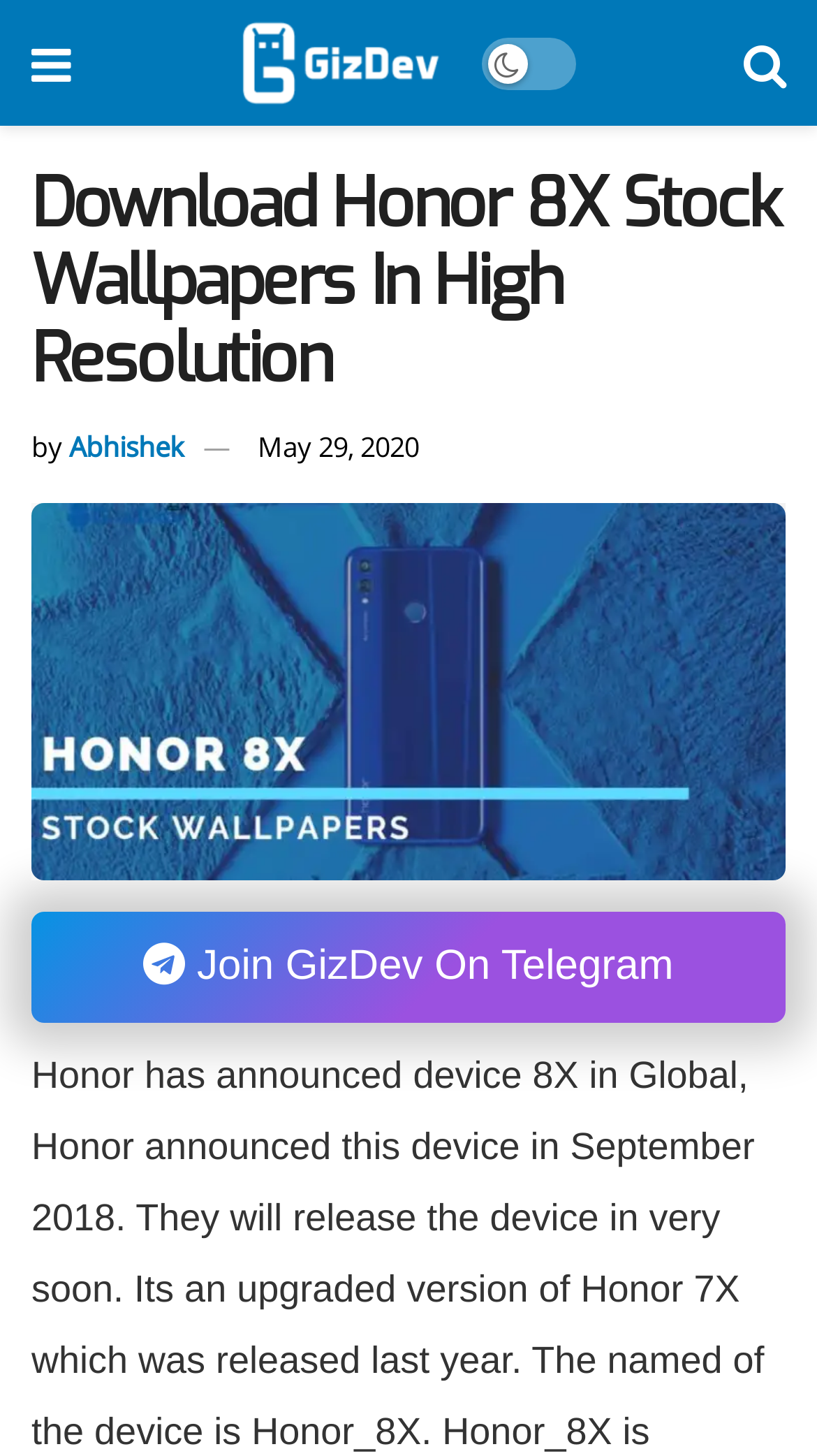Find the UI element described as: "1015" and predict its bounding box coordinates. Ensure the coordinates are four float numbers between 0 and 1, [left, top, right, bottom].

None